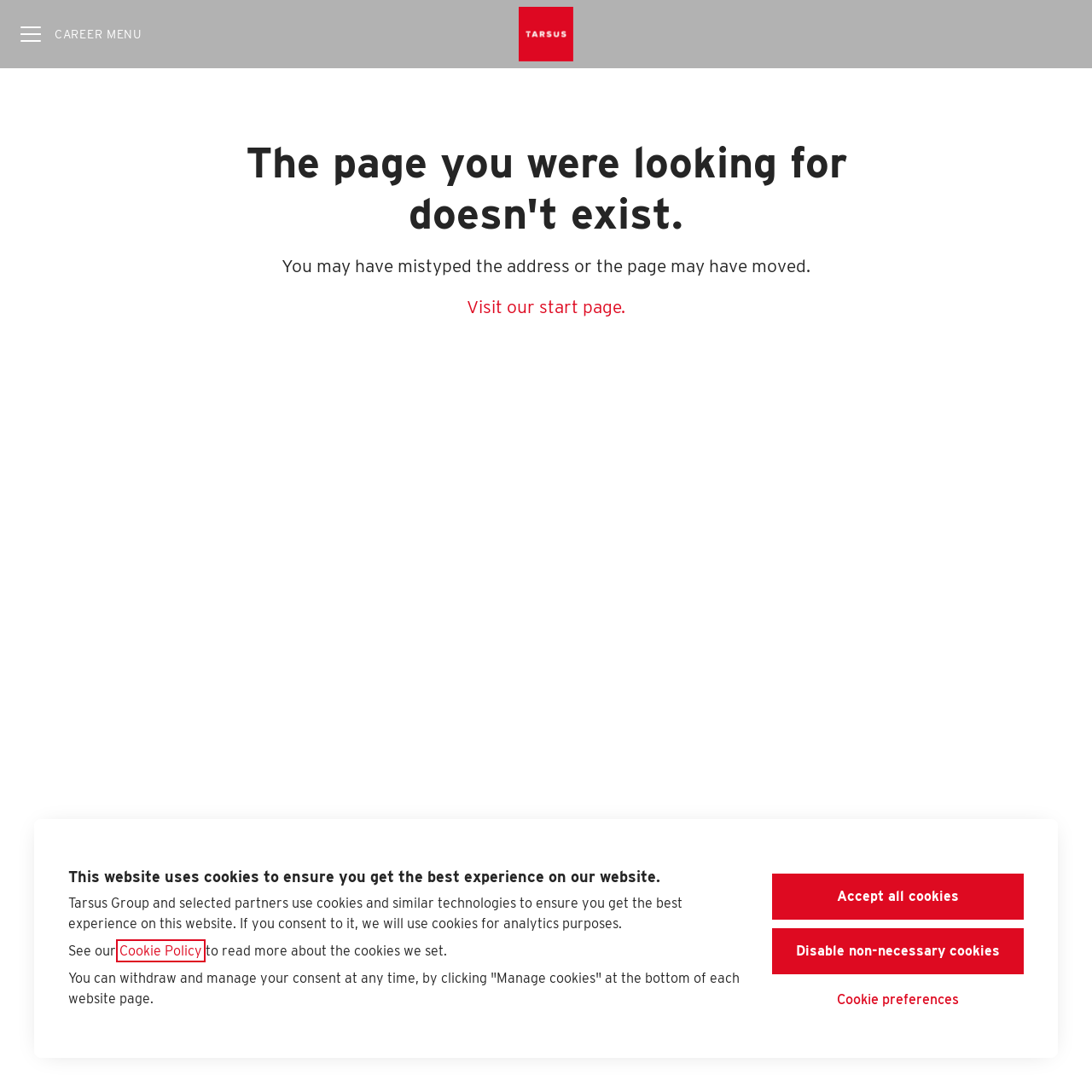Identify the bounding box coordinates for the UI element described by the following text: "Visit our start page.". Provide the coordinates as four float numbers between 0 and 1, in the format [left, top, right, bottom].

[0.427, 0.268, 0.573, 0.293]